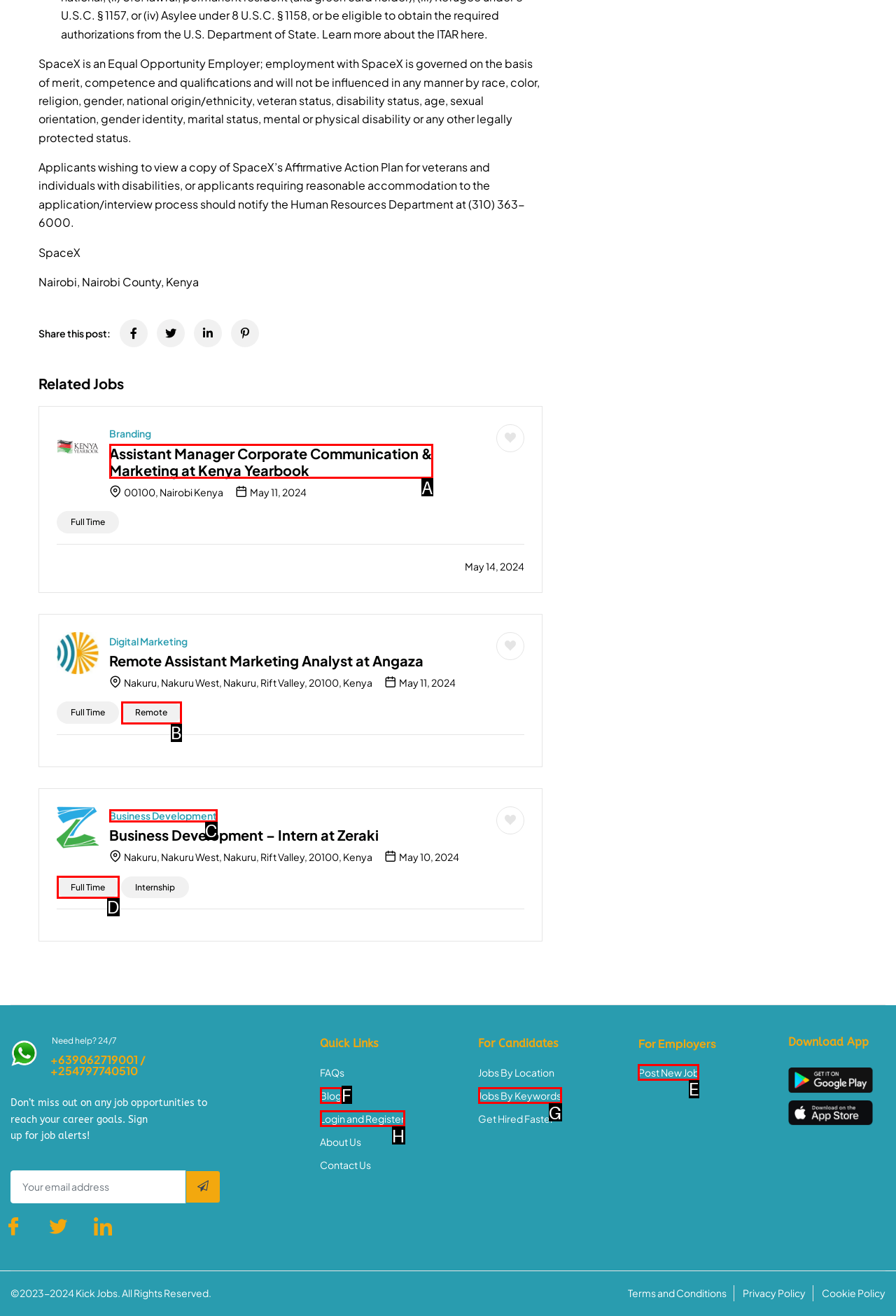Among the marked elements in the screenshot, which letter corresponds to the UI element needed for the task: Post a new job?

E